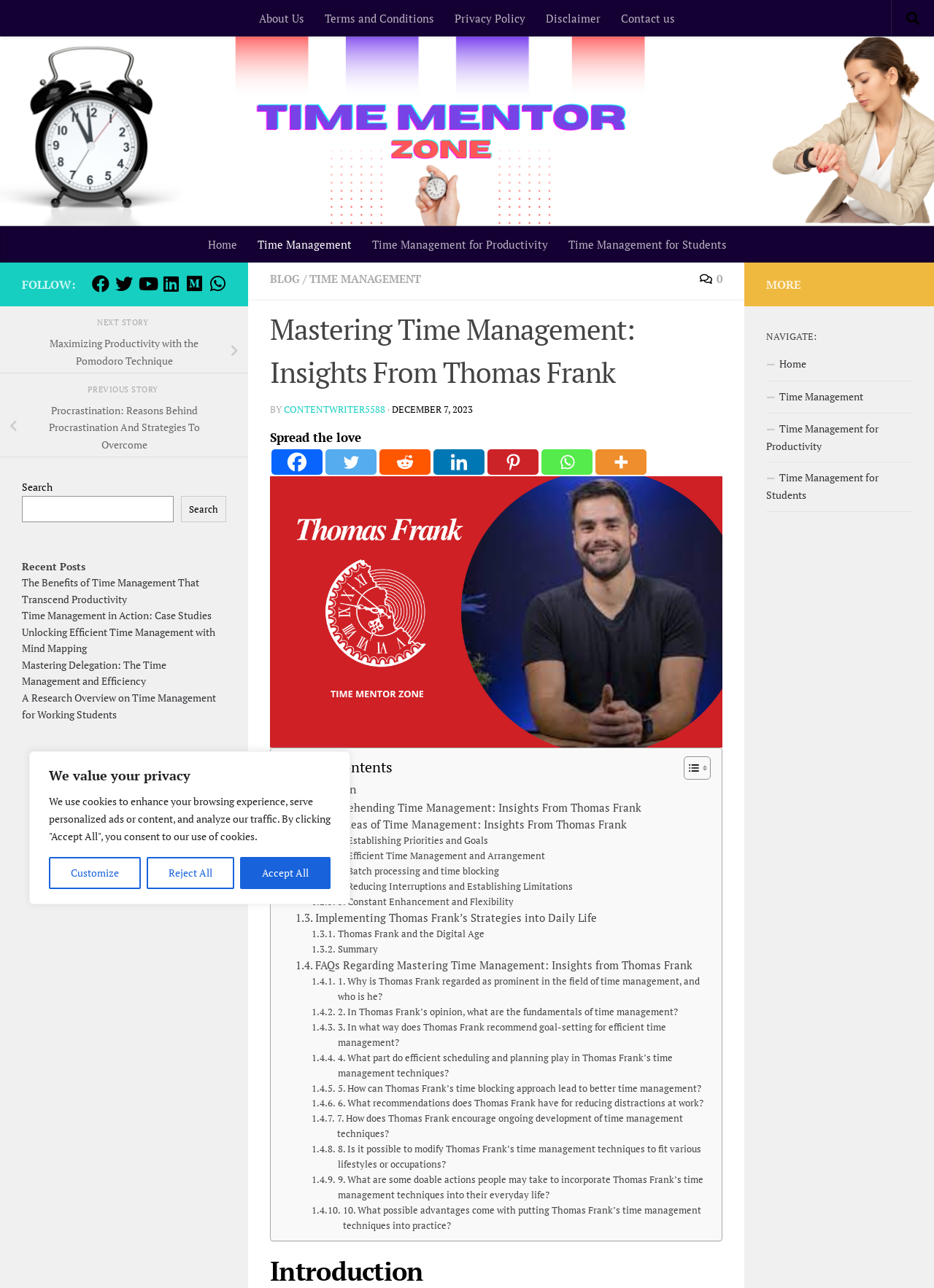Select the bounding box coordinates of the element I need to click to carry out the following instruction: "Search for something".

[0.023, 0.372, 0.242, 0.405]